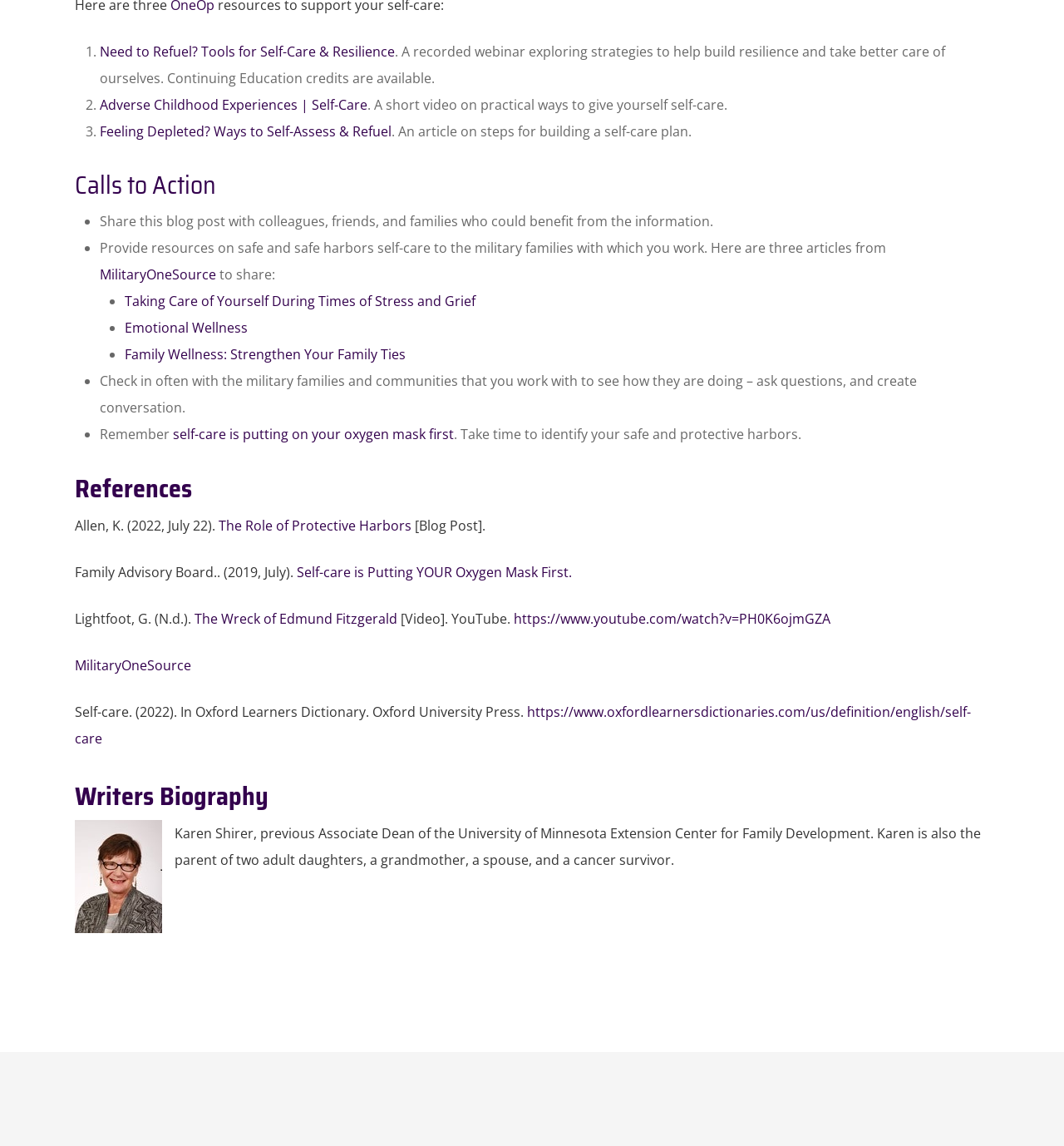What is the definition of self-care according to the Oxford Learners Dictionary?
Please analyze the image and answer the question with as much detail as possible.

The webpage references the Oxford Learners Dictionary definition of self-care, but does not provide the actual definition. It only provides a link to the dictionary entry.